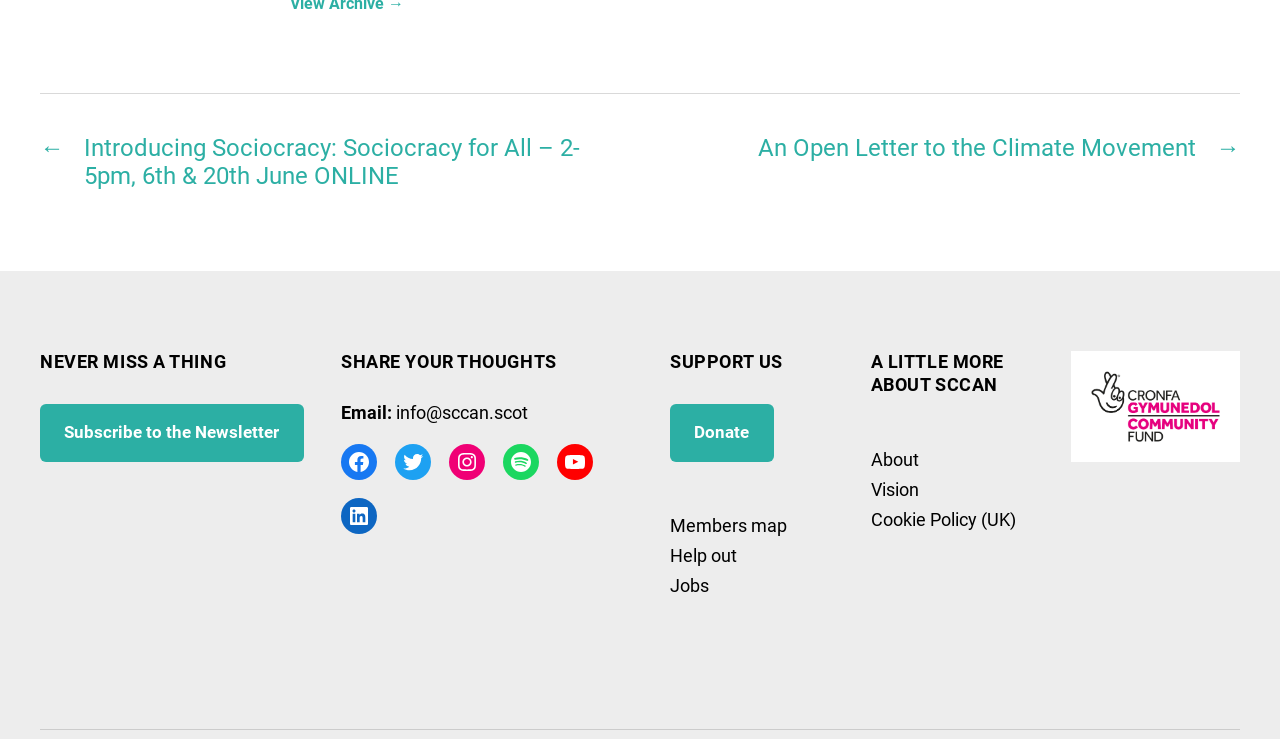What social media platforms is SCCAN present on?
Look at the image and answer the question using a single word or phrase.

Facebook, Twitter, Instagram, Spotify, YouTube, LinkedIn